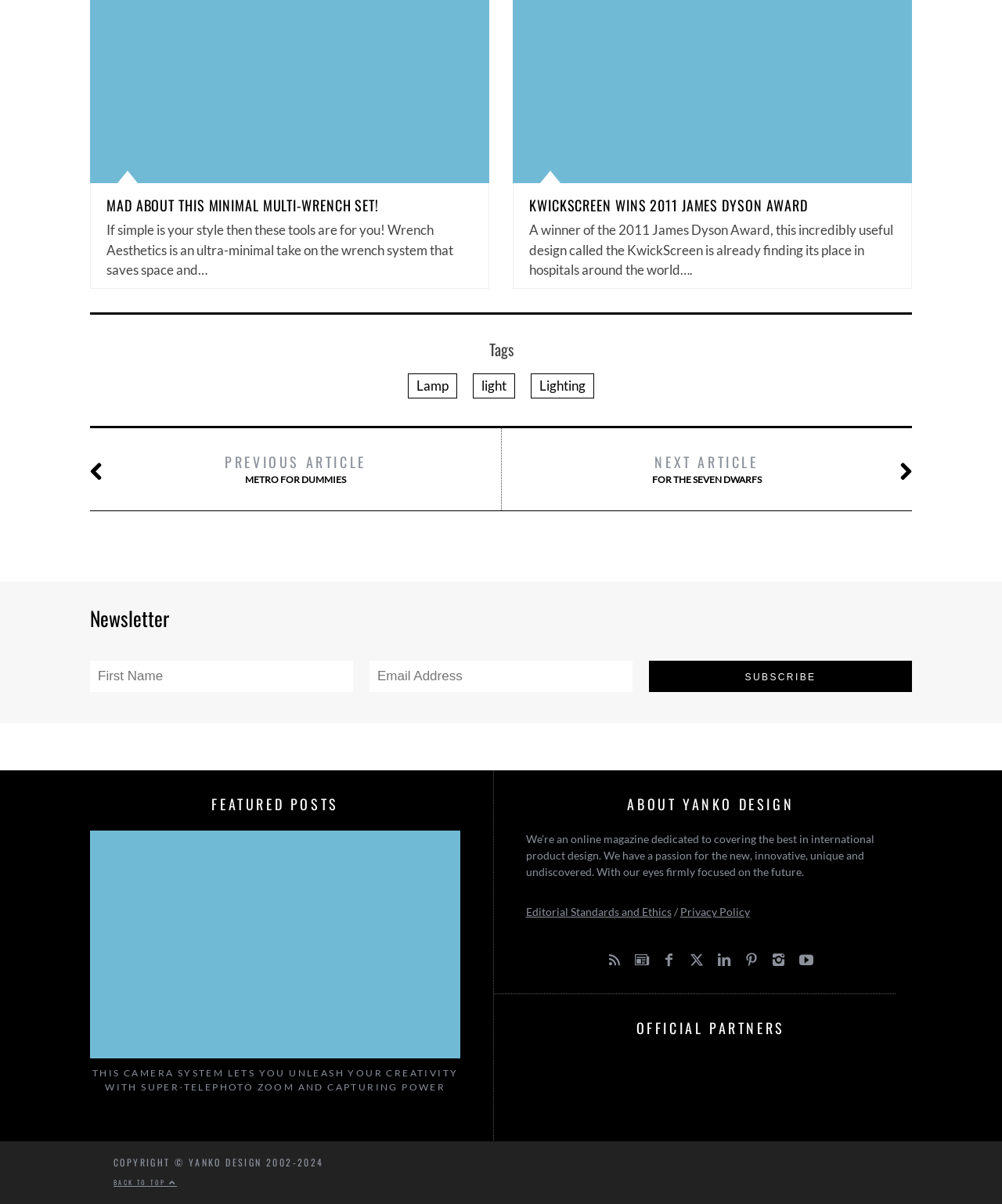From the element description Next articleFor The Seven Dwarfs, predict the bounding box coordinates of the UI element. The coordinates must be specified in the format (top-left x, top-left y, bottom-right x, bottom-right y) and should be within the 0 to 1 range.

[0.557, 0.375, 0.853, 0.404]